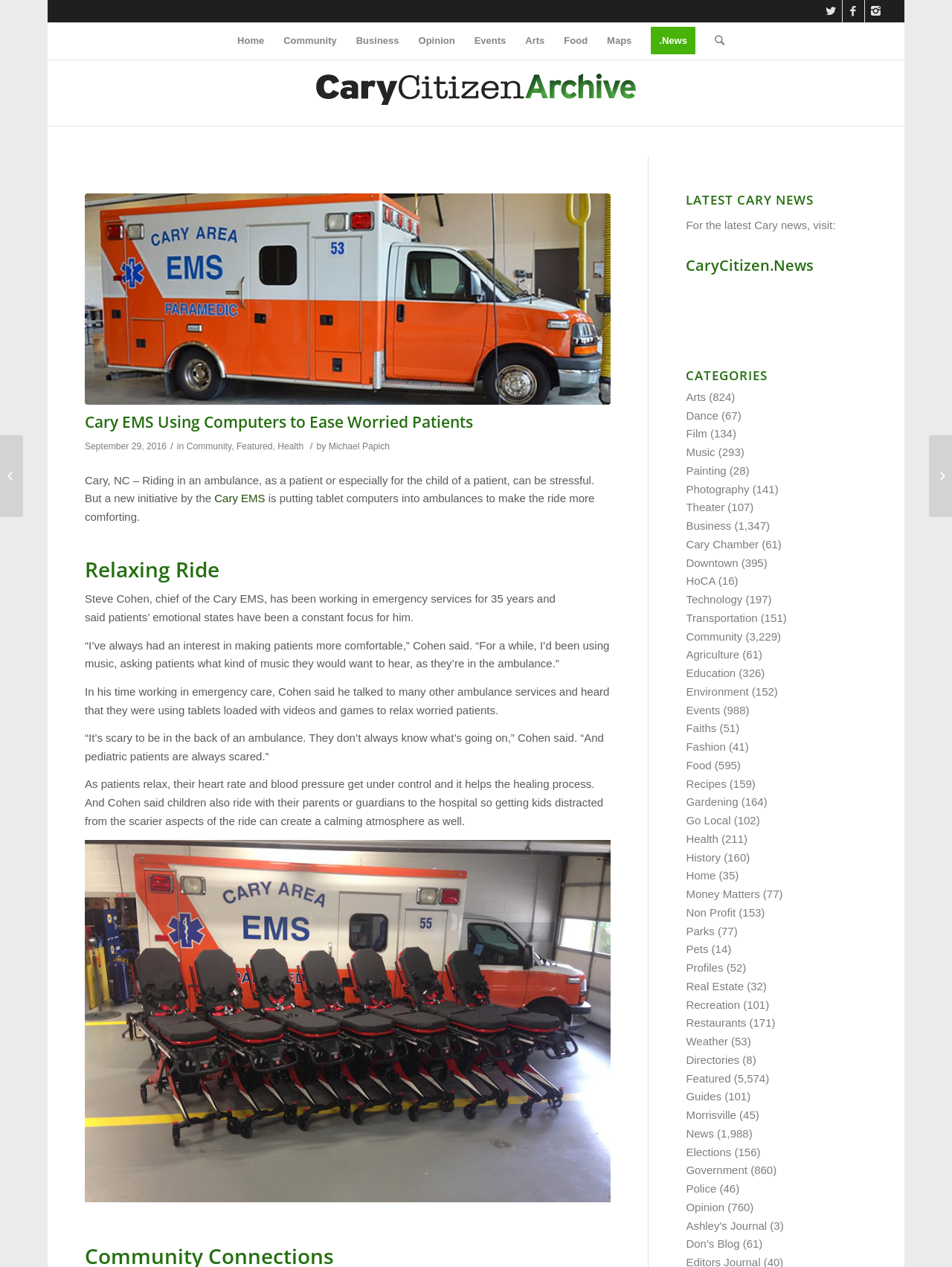Find the bounding box coordinates for the area that should be clicked to accomplish the instruction: "Check the 'LATEST CARY NEWS'".

[0.721, 0.153, 0.911, 0.163]